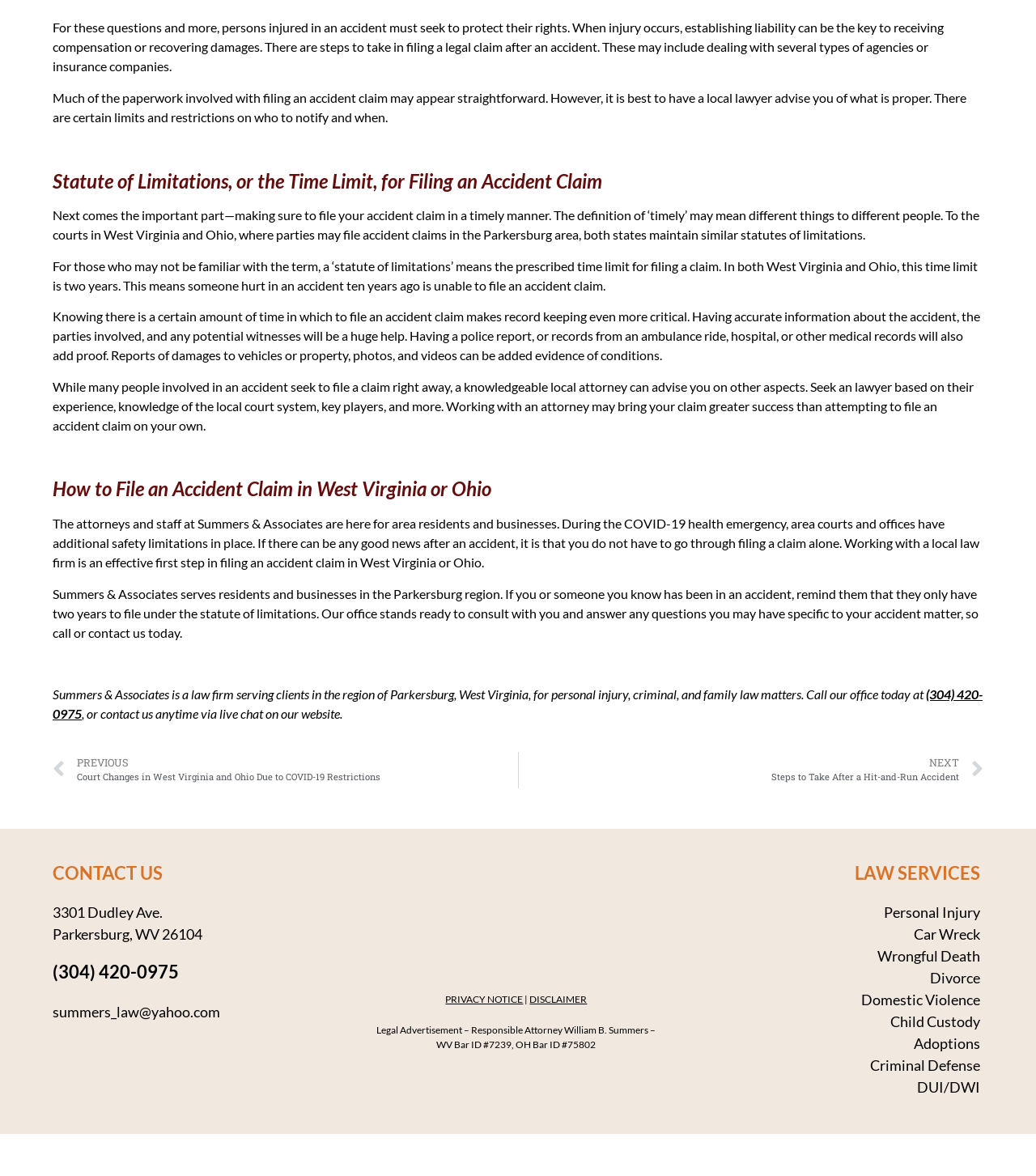What is the statute of limitations for filing an accident claim in West Virginia and Ohio?
Using the image as a reference, give a one-word or short phrase answer.

Two years